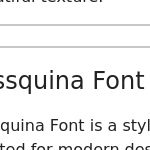Capture every detail in the image and describe it fully.

The image showcases the "Passquina Font," a stylish brush script typeface known for its unique and beautiful texture. Located prominently within a section dedicated to this font, the accompanying description highlights its suitability for modern designs, making it an appealing choice for various creative projects. The design elements in the image reflect the font's aesthetic qualities, emphasizing its artistic nature and potential applications in contemporary design contexts.